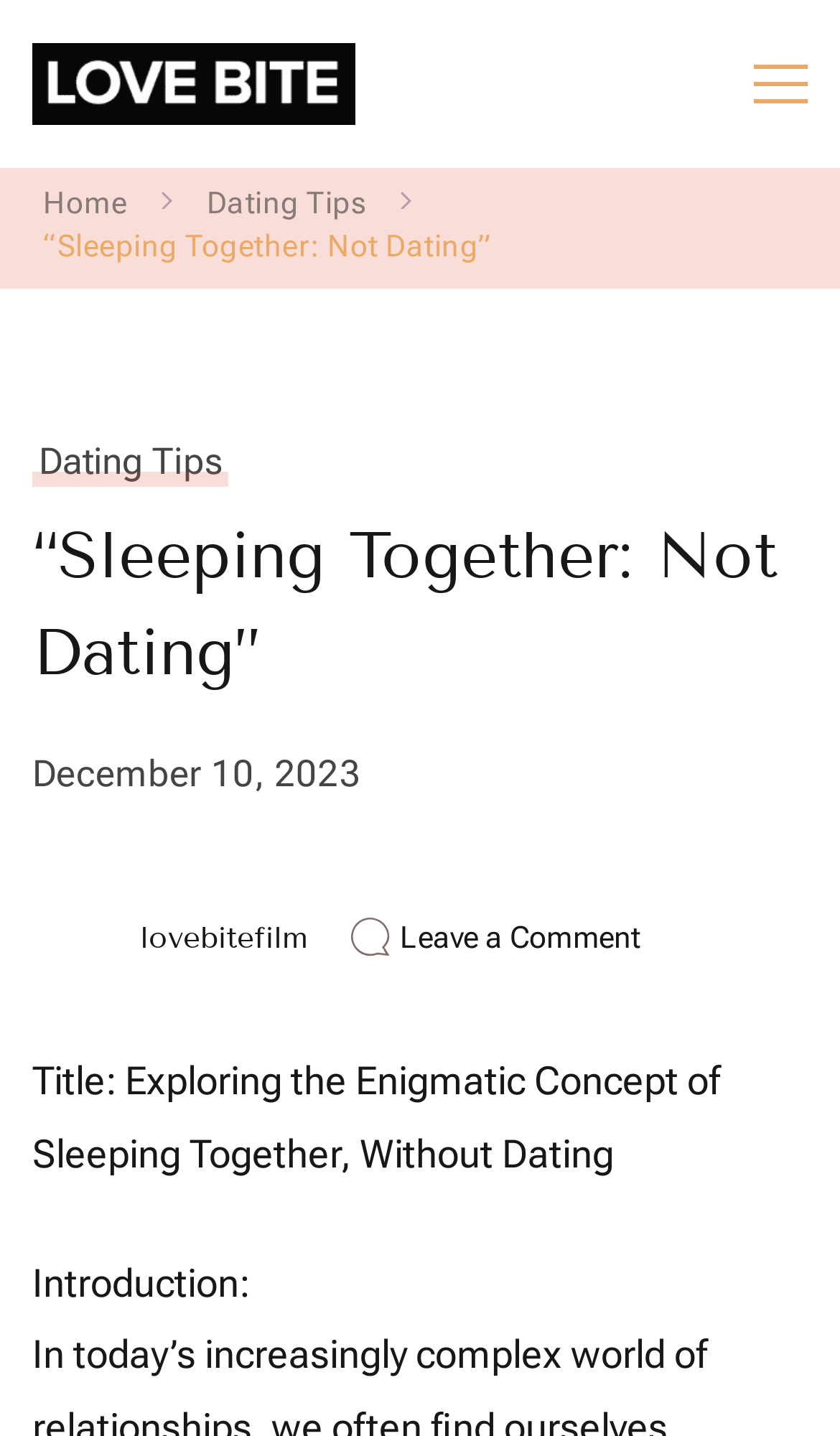Please identify the bounding box coordinates of the area that needs to be clicked to follow this instruction: "Leave a comment on the article".

[0.463, 0.639, 0.762, 0.666]